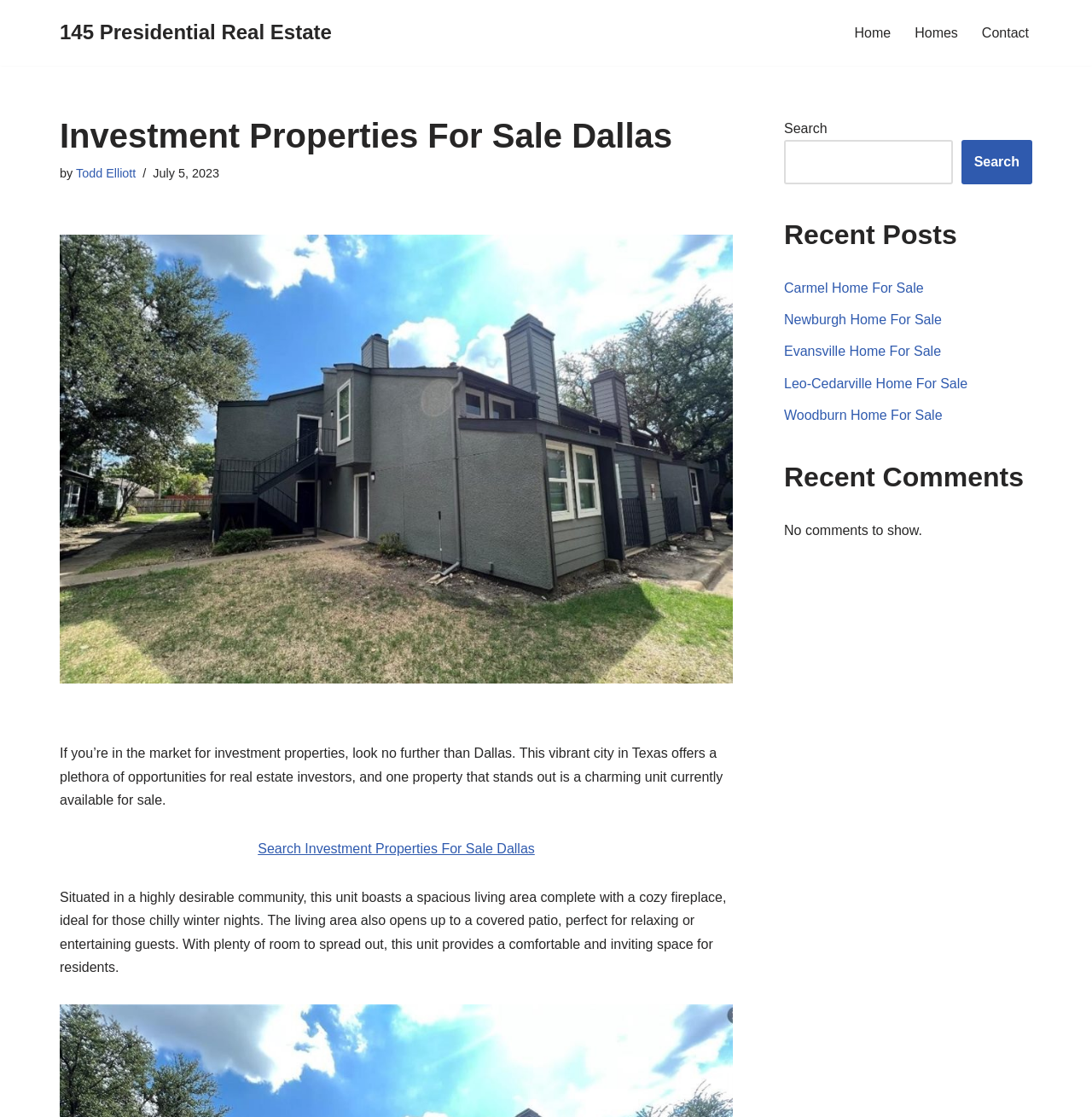Bounding box coordinates are specified in the format (top-left x, top-left y, bottom-right x, bottom-right y). All values are floating point numbers bounded between 0 and 1. Please provide the bounding box coordinate of the region this sentence describes: Skip to content

[0.0, 0.024, 0.023, 0.04]